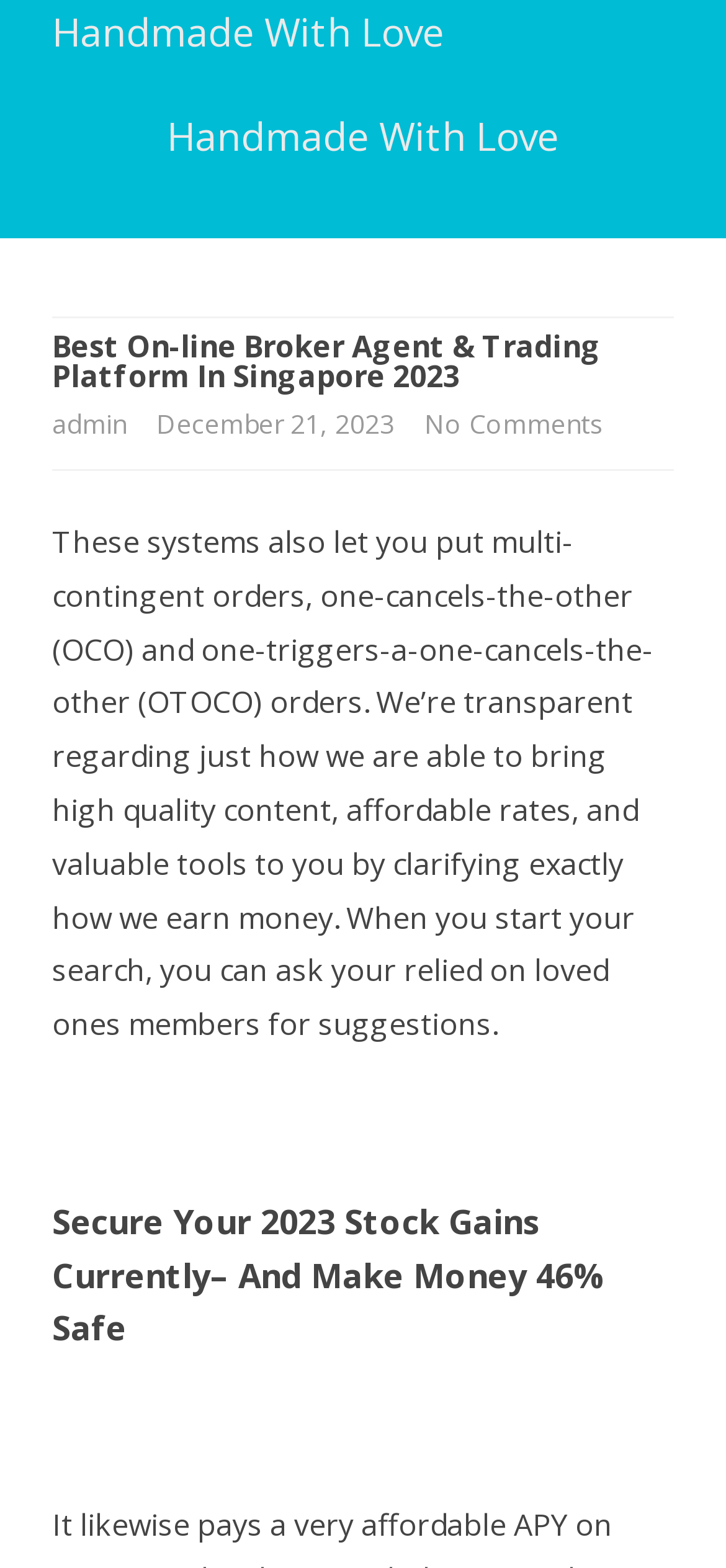Extract the main title from the webpage and generate its text.

Handmade With Love